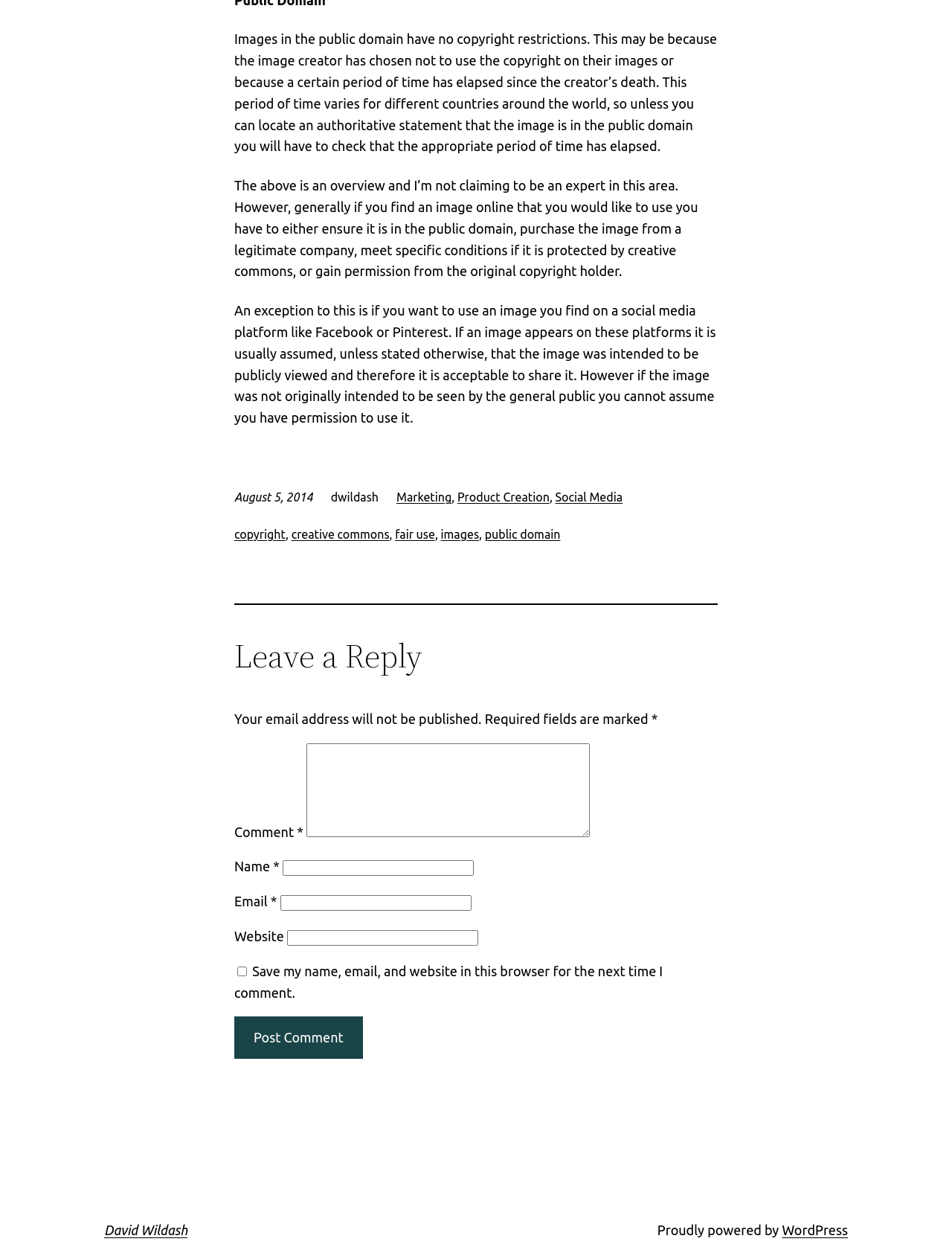Identify the bounding box coordinates of the HTML element based on this description: "parent_node: Name * name="author"".

[0.297, 0.685, 0.498, 0.698]